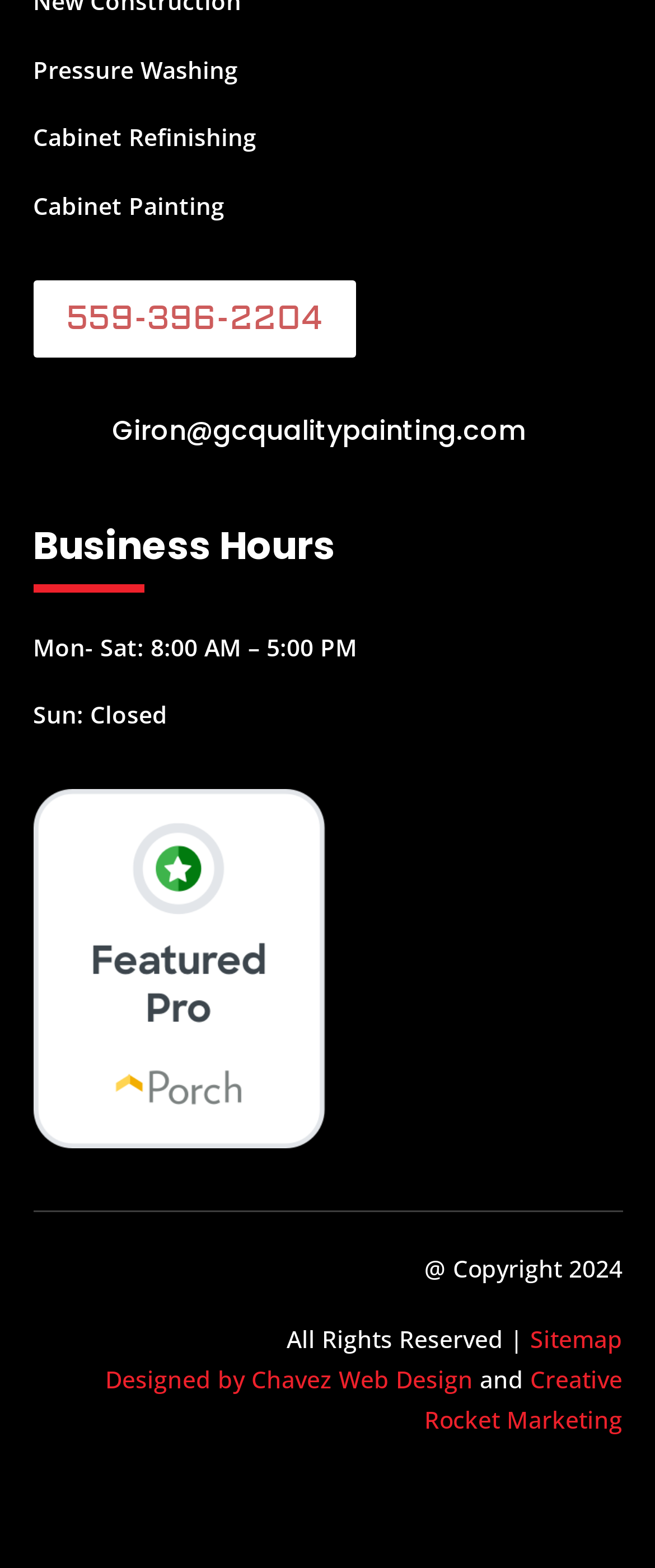Provide the bounding box coordinates for the specified HTML element described in this description: "alt="Best Painters in Fresno, CA"". The coordinates should be four float numbers ranging from 0 to 1, in the format [left, top, right, bottom].

[0.05, 0.716, 0.496, 0.736]